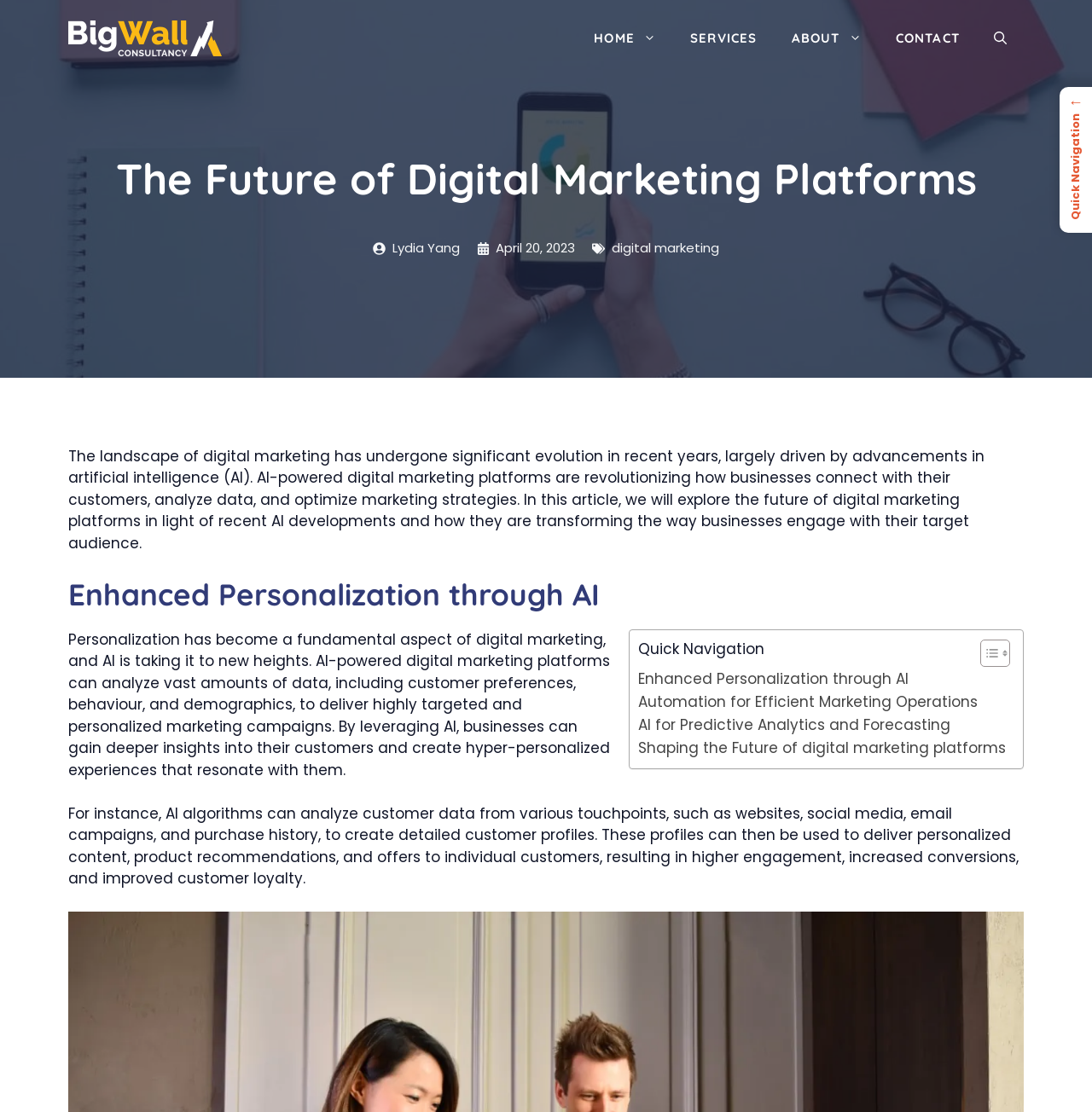Write an exhaustive caption that covers the webpage's main aspects.

The webpage is about the future of digital marketing platforms, specifically exploring how artificial intelligence (AI) is transforming the industry. At the top, there is a banner with the site's name, "Big Wall Consultancy LLP", accompanied by a logo image. Below the banner, there is a navigation menu with links to "HOME", "SERVICES", "ABOUT", "CONTACT", and a search bar.

The main content of the page is divided into sections, starting with a heading that reads "The Future of Digital Marketing Platforms". Below the heading, there is a brief introduction to the topic, followed by a link to "digital marketing" that expands into a lengthy article.

The article discusses how AI is revolutionizing digital marketing, including enhanced personalization, automation, and predictive analytics. There are several subheadings, including "Enhanced Personalization through AI", "Automation for Efficient Marketing Operations", "AI for Predictive Analytics and Forecasting", and "Shaping the Future of digital marketing platforms". Each subheading is accompanied by a brief description and links to related topics.

On the right side of the page, there is a table of contents with quick navigation links to each section. The table of contents is toggleable, with a button to show or hide it. There are also several images scattered throughout the page, including a logo, a profile picture, and icons for the table of contents.

At the bottom of the page, there is a link to "Quick Navigation" that allows users to quickly jump to different sections of the article. Overall, the page is well-organized and easy to navigate, with clear headings and concise descriptions that provide a comprehensive overview of the topic.